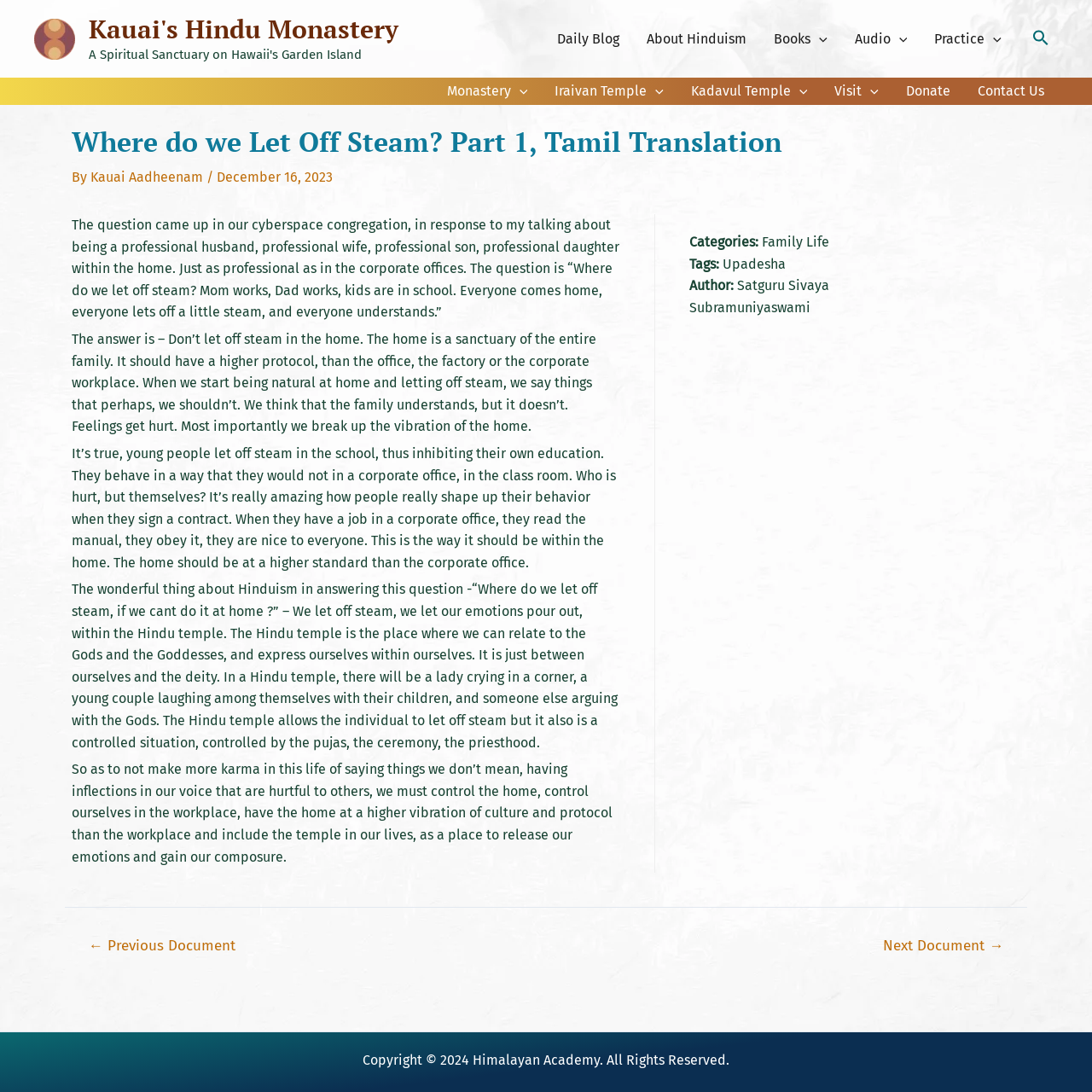Locate the bounding box of the UI element described in the following text: "Practice".

[0.843, 0.011, 0.93, 0.06]